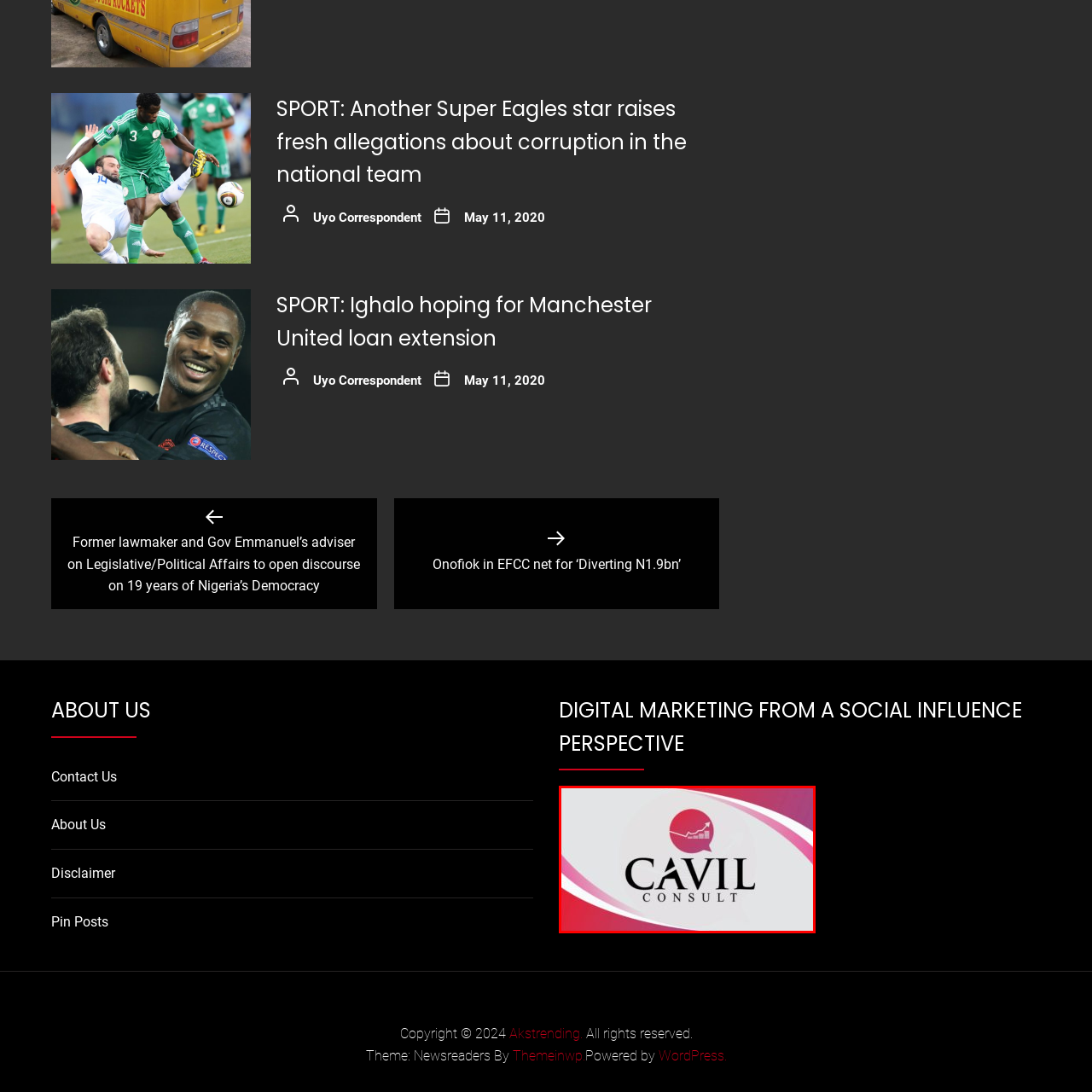Generate a detailed caption for the image contained in the red outlined area.

The image features the logo of "CAVIL CONSULT," prominently displayed in a sleek and modern design. The logo features the word "CAVIL" in bold, stylized letters, with "CONSULT" in a smaller size, creating a striking contrast. Above the text, a circular graphic symbolizes growth, showcasing an upward trend with a line graph and bars. This visual representation conveys a message of progress and success, reflecting the consultancy's focus on digital marketing and social influence. The background incorporates soft hues of pink and white, providing a professional yet approachable aesthetic, suitable for a brand that aims to engage with clients in a dynamic market.